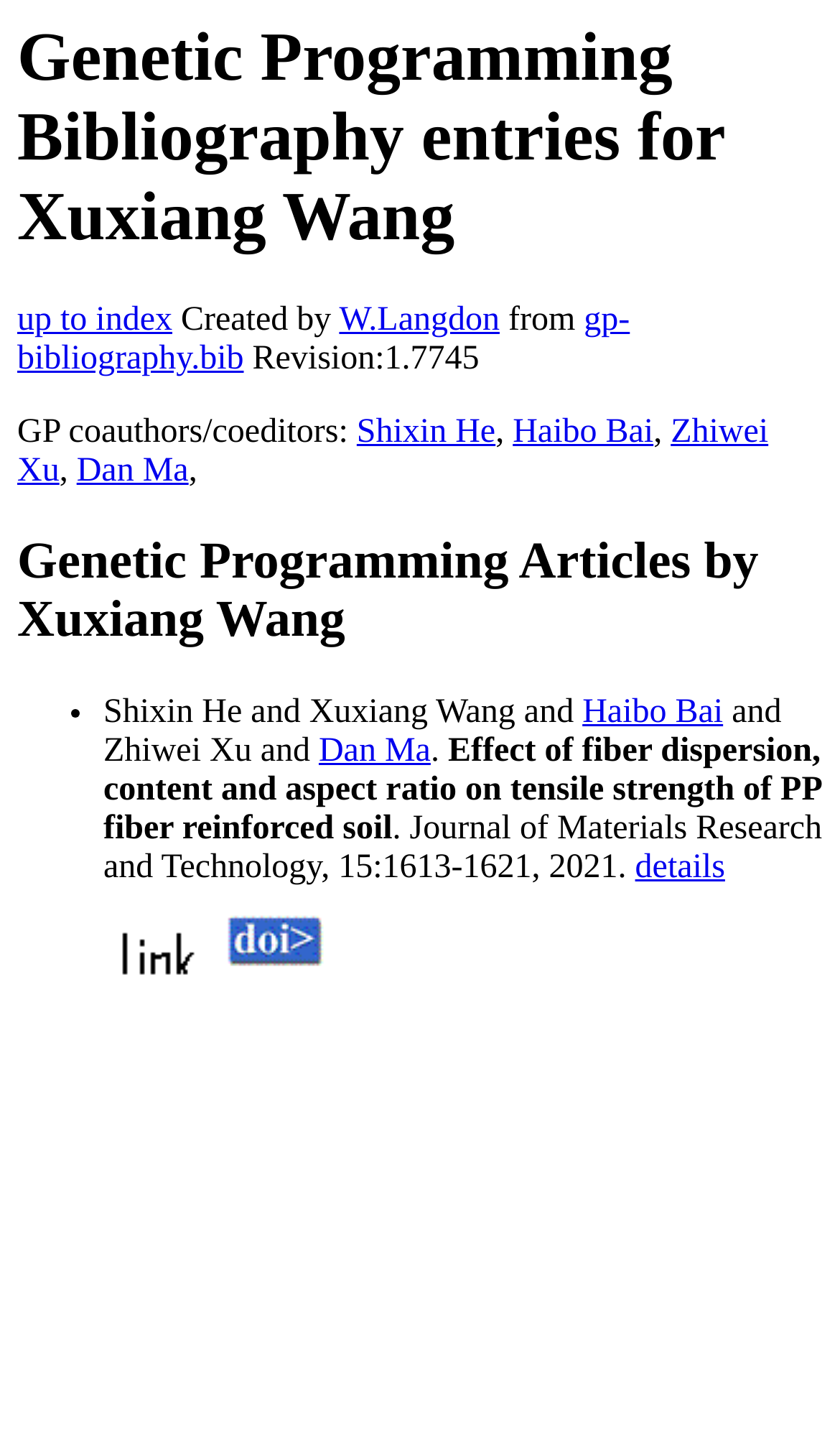What is the title of the first article listed?
Can you offer a detailed and complete answer to this question?

The first article listed has a title that starts with 'Effect of fiber dispersion...' and is followed by a description of the journal and publication date.